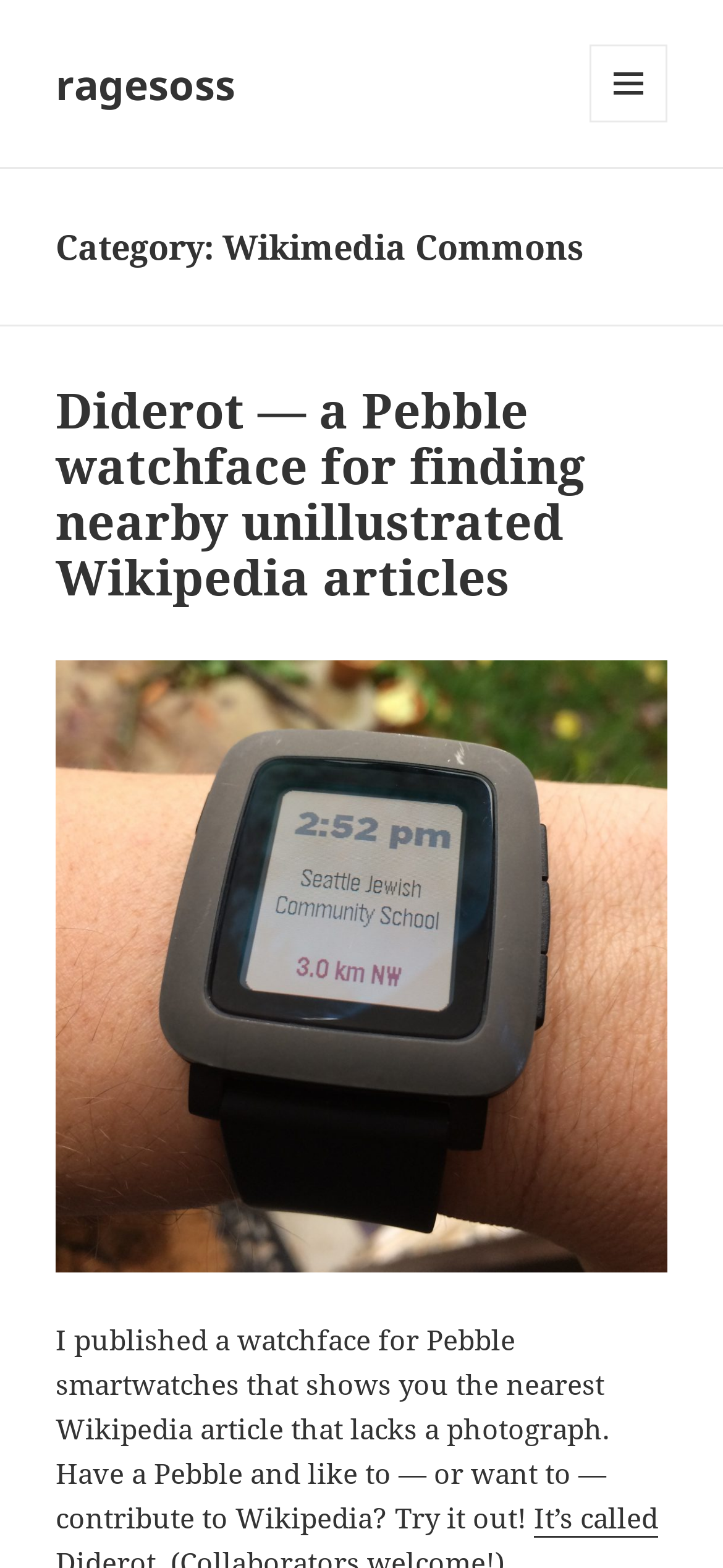Extract the bounding box for the UI element that matches this description: "ragesoss".

[0.077, 0.035, 0.326, 0.071]